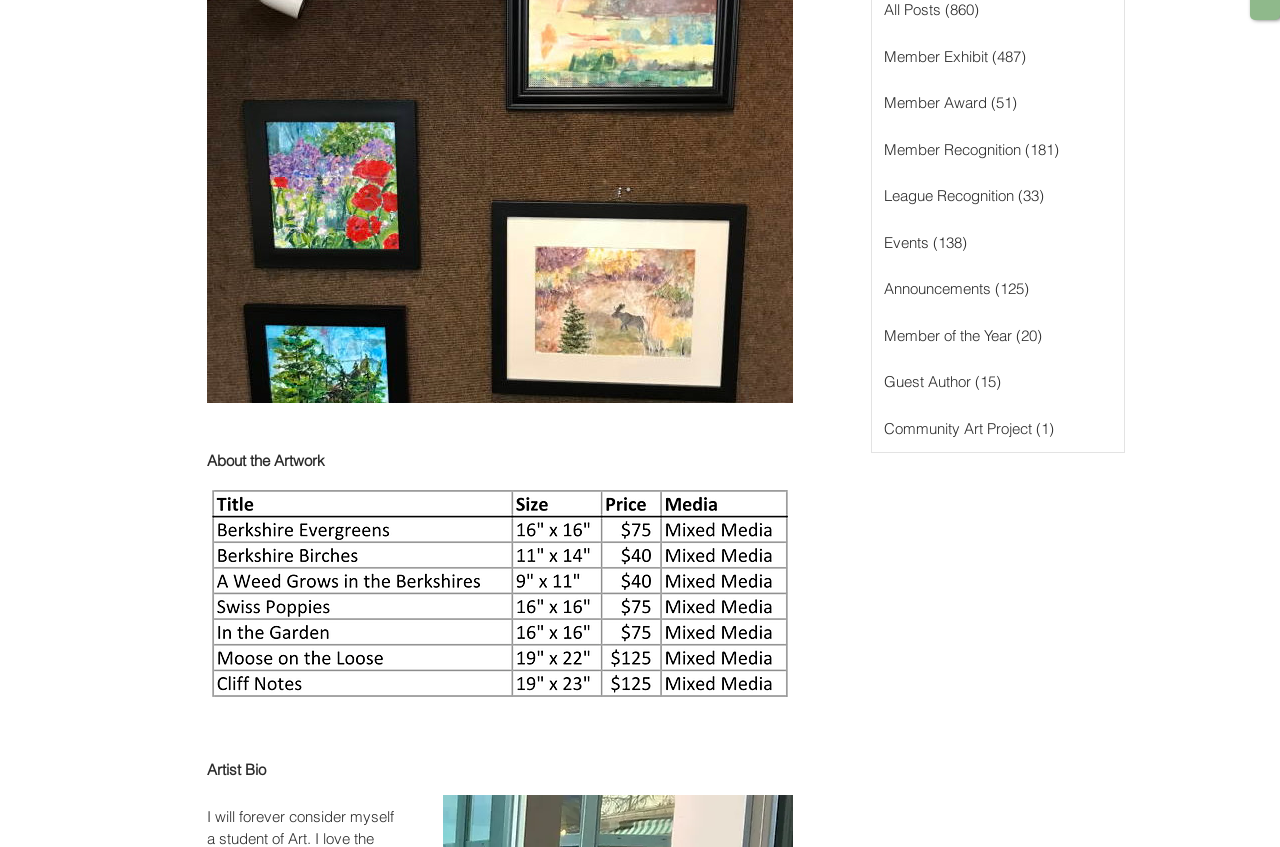Based on the element description "Guest Author (15) 15 posts", predict the bounding box coordinates of the UI element.

[0.681, 0.424, 0.878, 0.479]